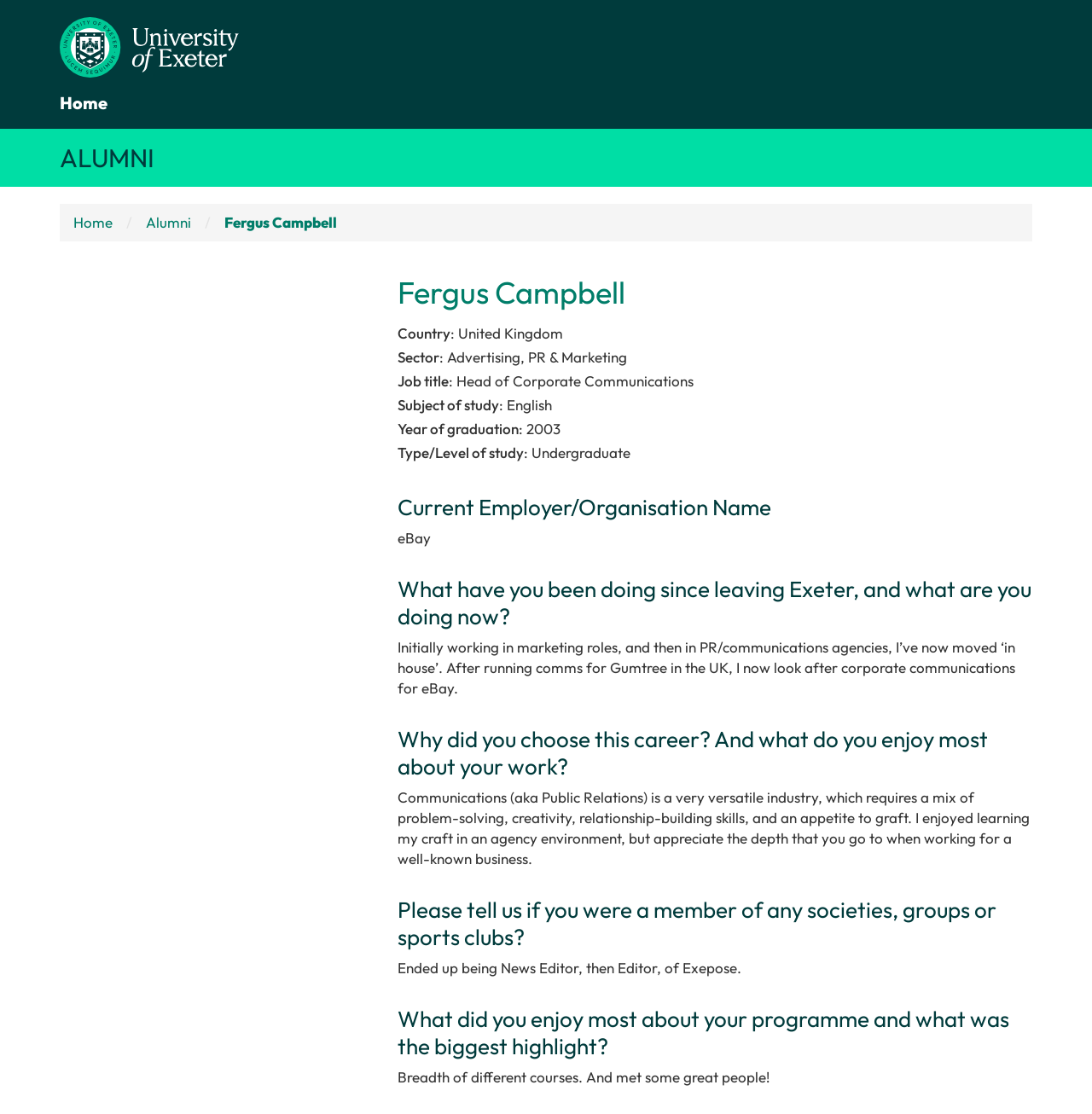What is Fergus Campbell's current employer?
Using the information from the image, provide a comprehensive answer to the question.

Based on the webpage, Fergus Campbell's current employer is mentioned in the section 'Current Employer/Organisation Name' as 'eBay'.